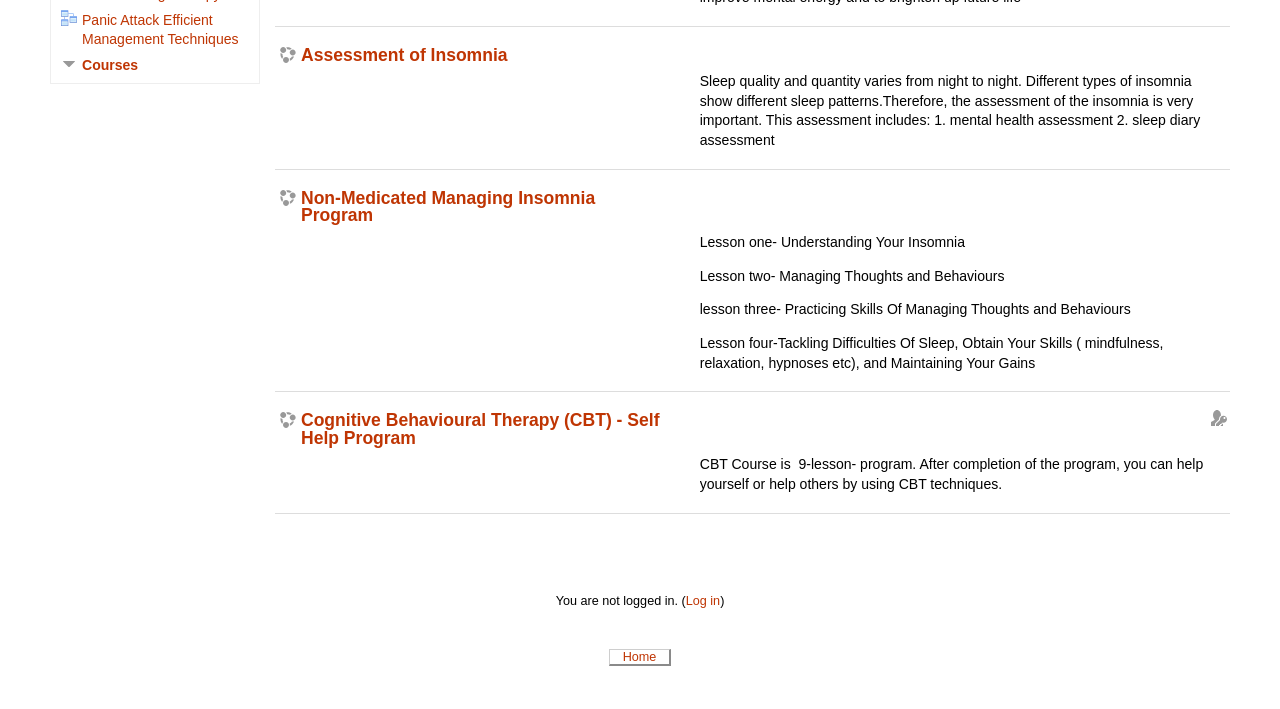Bounding box coordinates should be in the format (top-left x, top-left y, bottom-right x, bottom-right y) and all values should be floating point numbers between 0 and 1. Determine the bounding box coordinate for the UI element described as: Home

[0.476, 0.915, 0.524, 0.939]